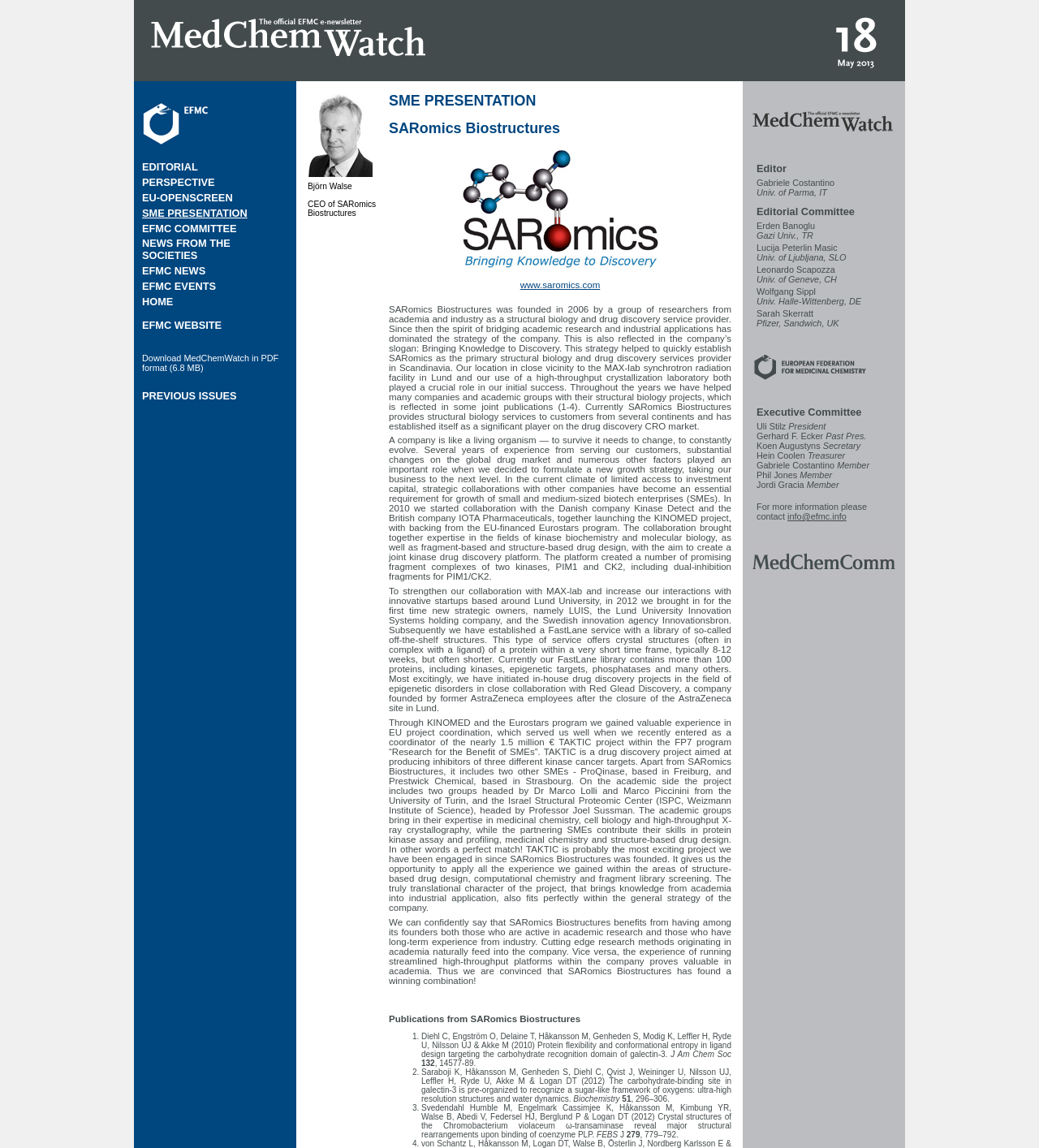Please identify the bounding box coordinates of the clickable region that I should interact with to perform the following instruction: "Read the 'SME PRESENTATION' article". The coordinates should be expressed as four float numbers between 0 and 1, i.e., [left, top, right, bottom].

[0.374, 0.081, 0.704, 0.097]